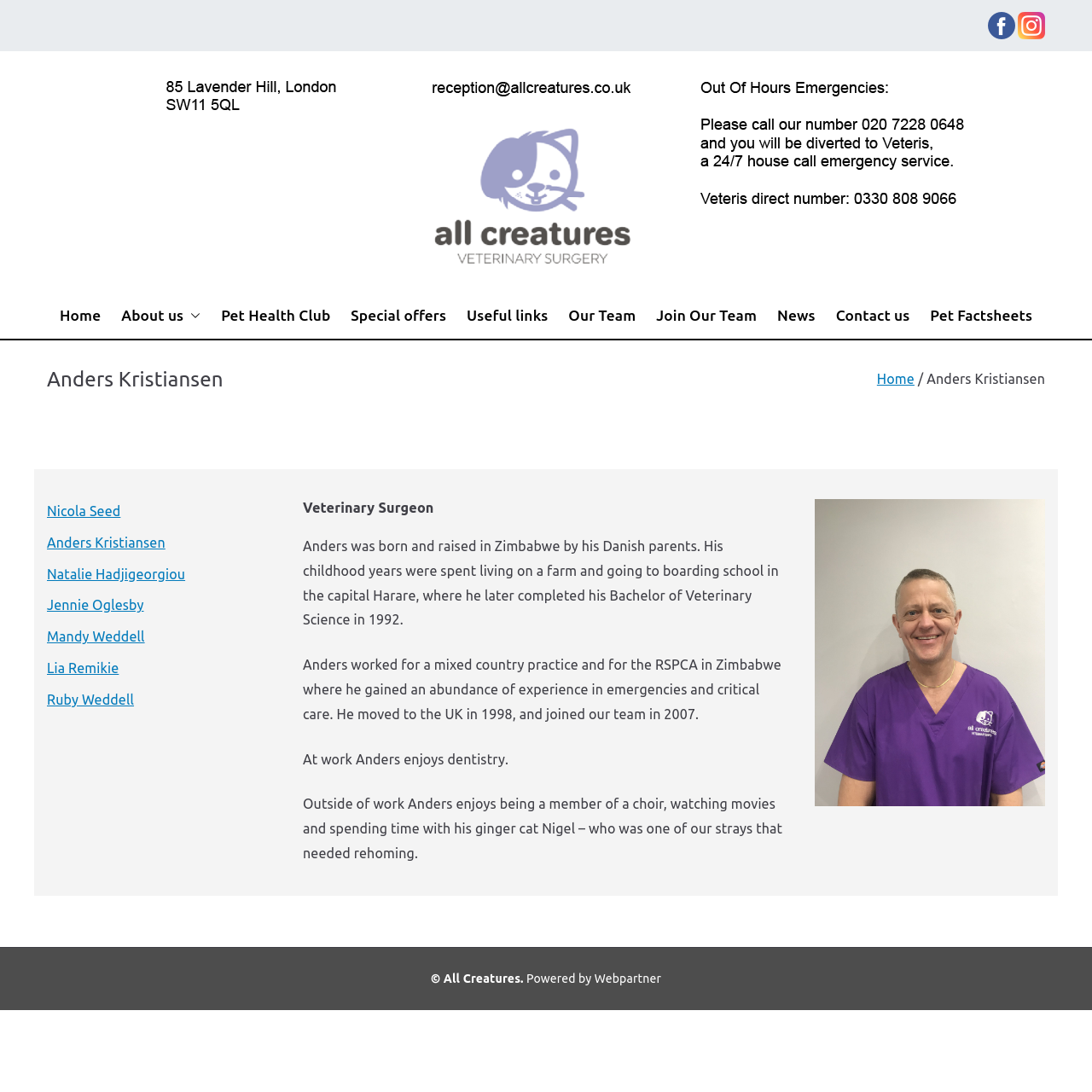Locate the bounding box coordinates of the clickable region necessary to complete the following instruction: "Learn more about Pet Health Club". Provide the coordinates in the format of four float numbers between 0 and 1, i.e., [left, top, right, bottom].

[0.202, 0.284, 0.303, 0.294]